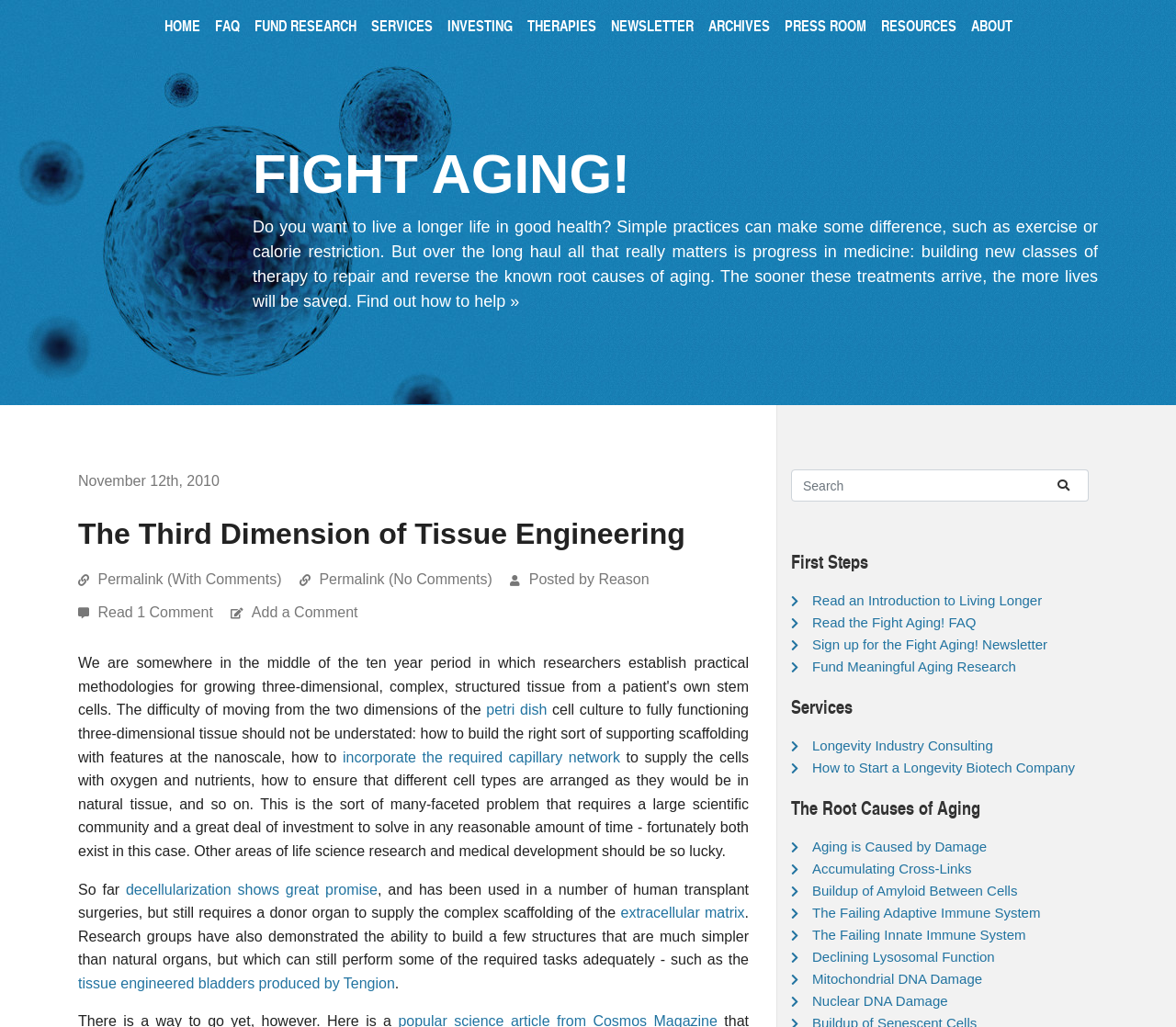Please determine the bounding box coordinates of the element's region to click in order to carry out the following instruction: "Find out how to help". The coordinates should be four float numbers between 0 and 1, i.e., [left, top, right, bottom].

[0.303, 0.284, 0.442, 0.302]